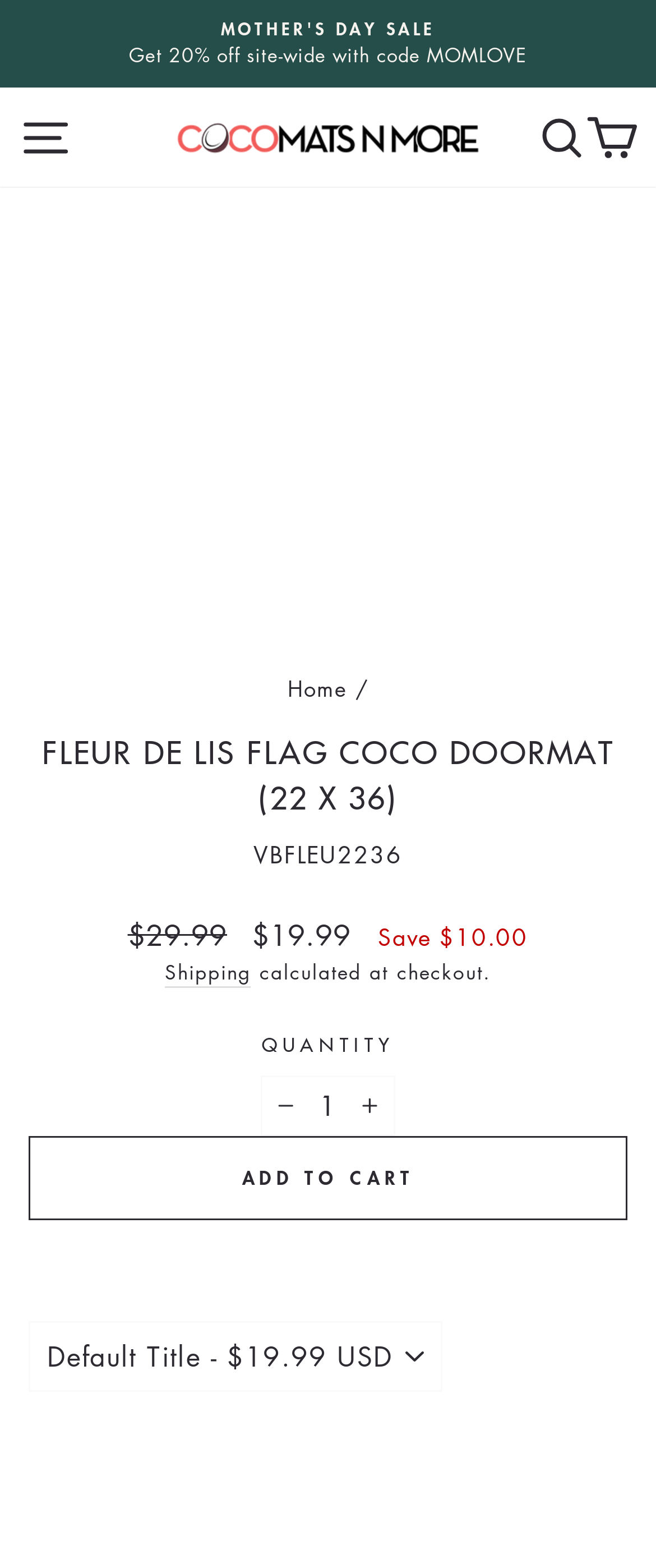Locate the coordinates of the bounding box for the clickable region that fulfills this instruction: "Visit MG Racing Australia website".

None